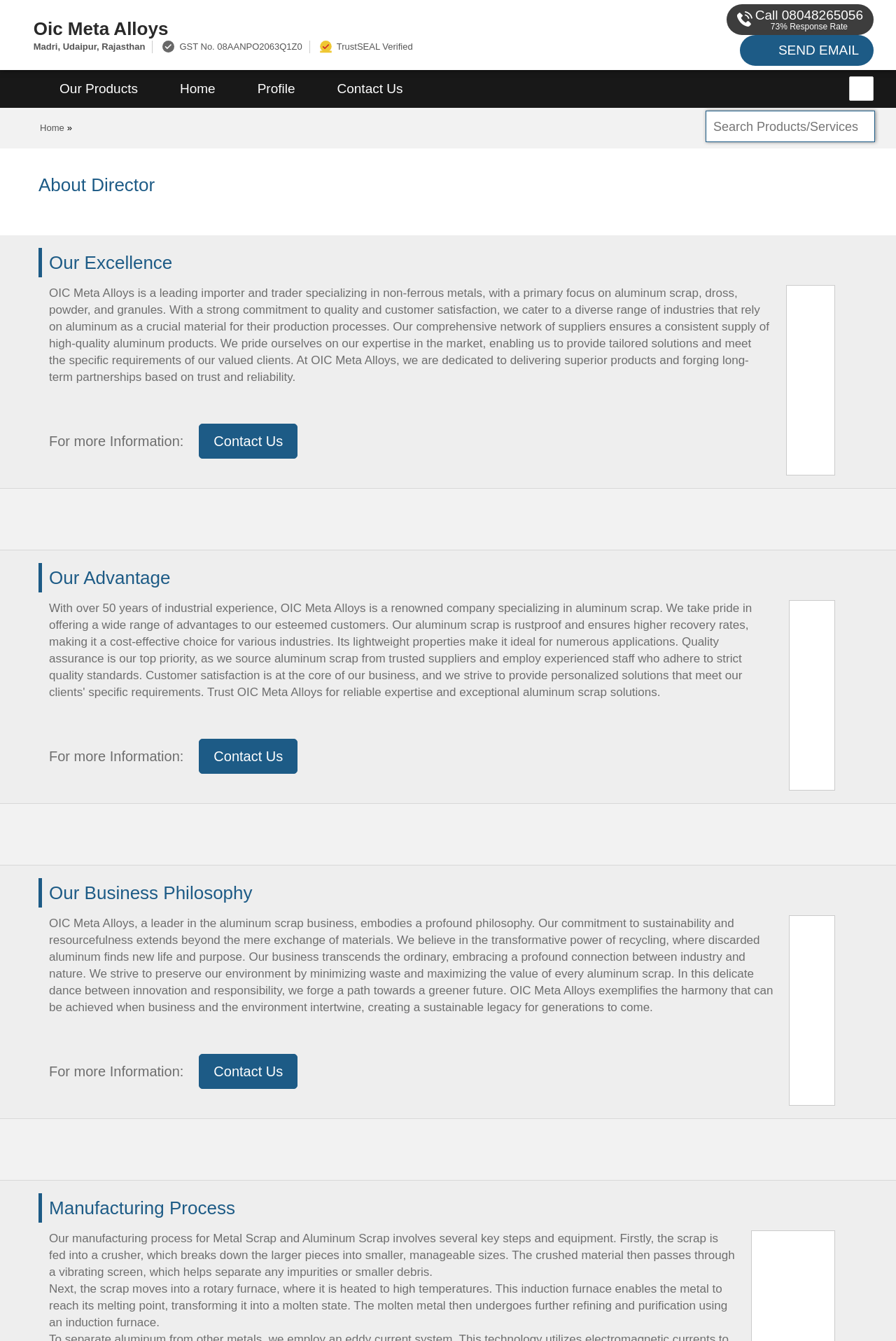Find the primary header on the webpage and provide its text.

Oic Meta Alloys